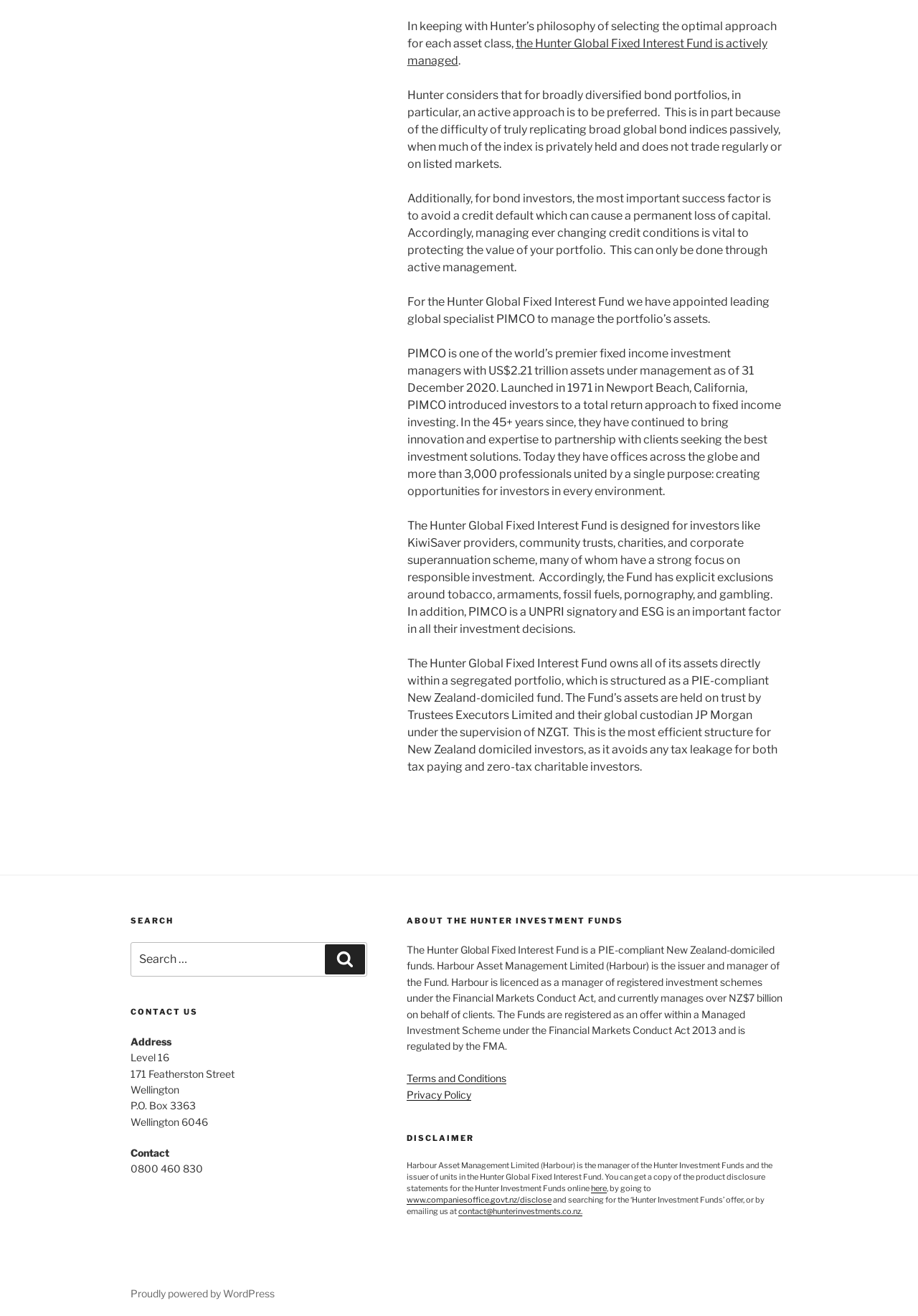Who manages the Hunter Global Fixed Interest Fund's assets?
Based on the image, answer the question with a single word or brief phrase.

PIMCO